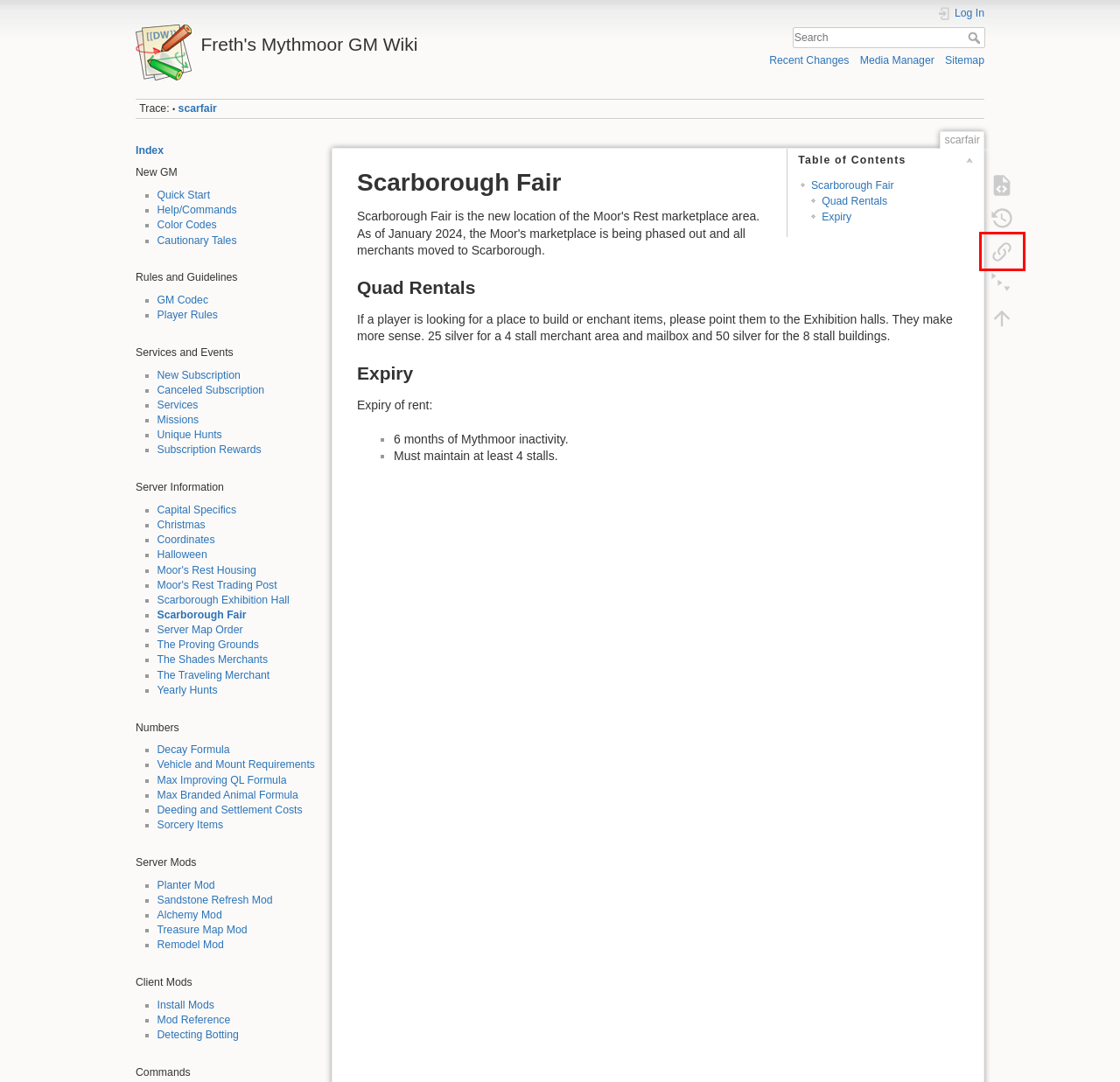Look at the screenshot of a webpage where a red bounding box surrounds a UI element. Your task is to select the best-matching webpage description for the new webpage after you click the element within the bounding box. The available options are:
A. scarfair_gm_doku.php_id_scarfair - Old revisions [Freth's Mythmoor GM Wiki]
B. scarfair_gm_doku.php_id_tprices [Freth's Mythmoor GM Wiki]
C. scarfair_gm_doku.php_id_mindeedcost [Freth's Mythmoor GM Wiki]
D. scarfair_gm_doku.php_id_modh [Freth's Mythmoor GM Wiki]
E. scarfair_gm_doku.php_id_sorcery [Freth's Mythmoor GM Wiki]
F. scarfair_gm_doku.php_id_housing [Freth's Mythmoor GM Wiki]
G. scarfair_gm_doku.php_id_scarfair - Backlinks [Freth's Mythmoor GM Wiki]
H. scarfair_gm_doku.php_id_alchem [Freth's Mythmoor GM Wiki]

G